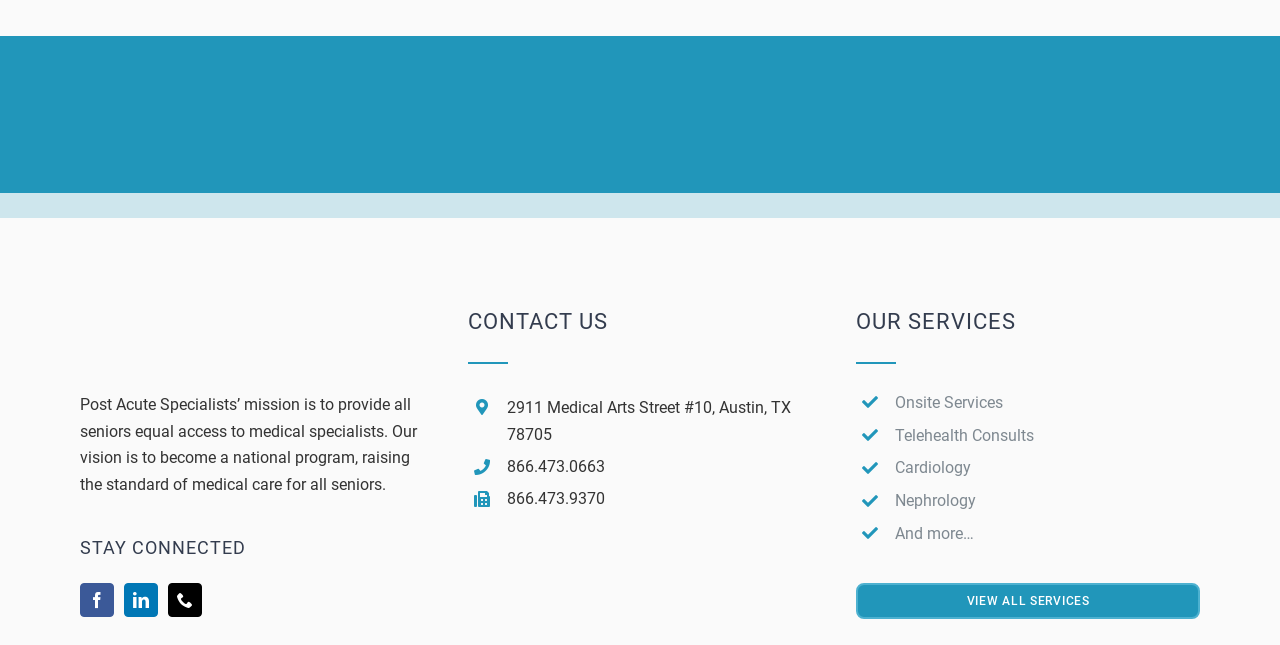Respond to the question below with a single word or phrase:
What services are offered?

Onsite Services, Telehealth Consults, Cardiology, Nephrology, and more